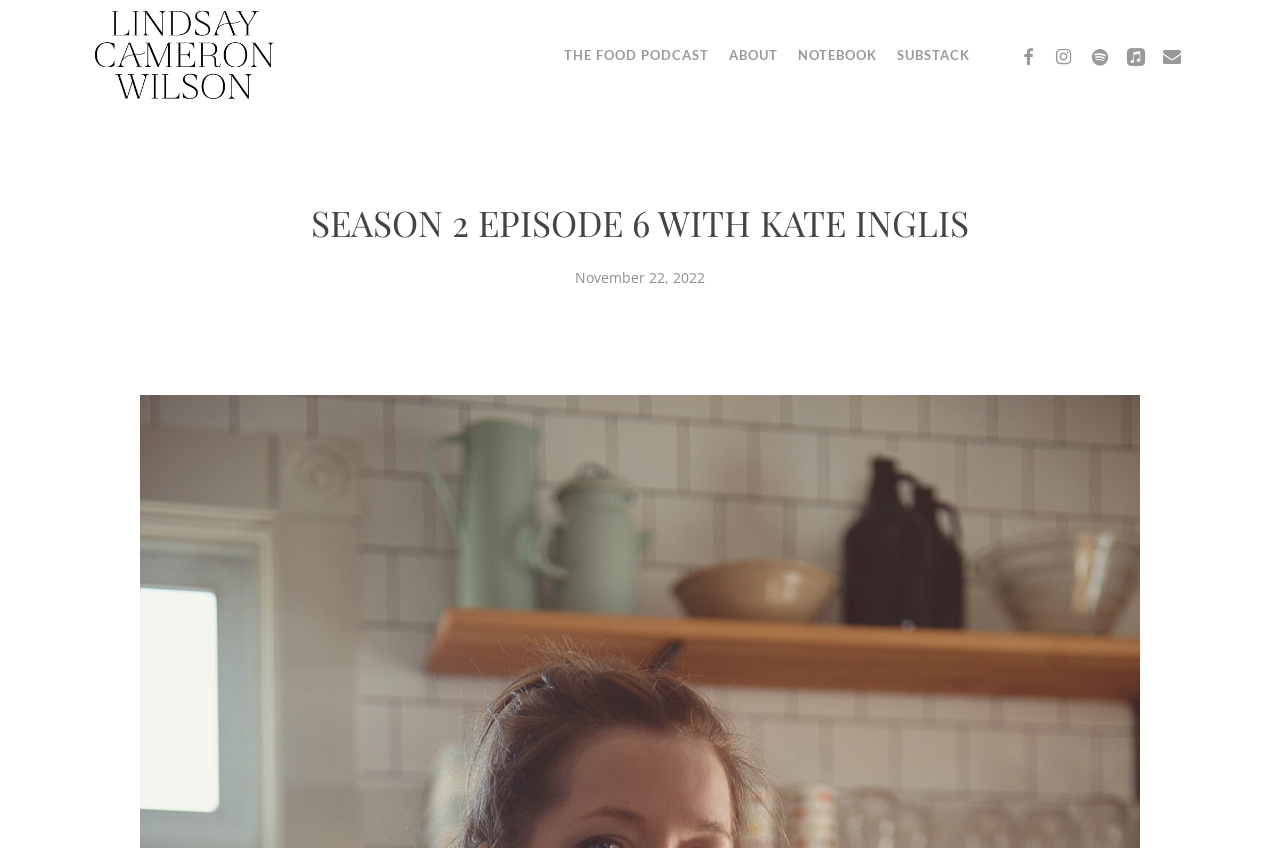Please provide a comprehensive response to the question below by analyzing the image: 
What is the date of the episode?

I found the date of the episode by looking at the StaticText element that says 'November 22, 2022'. This is likely the date the episode was published or aired.